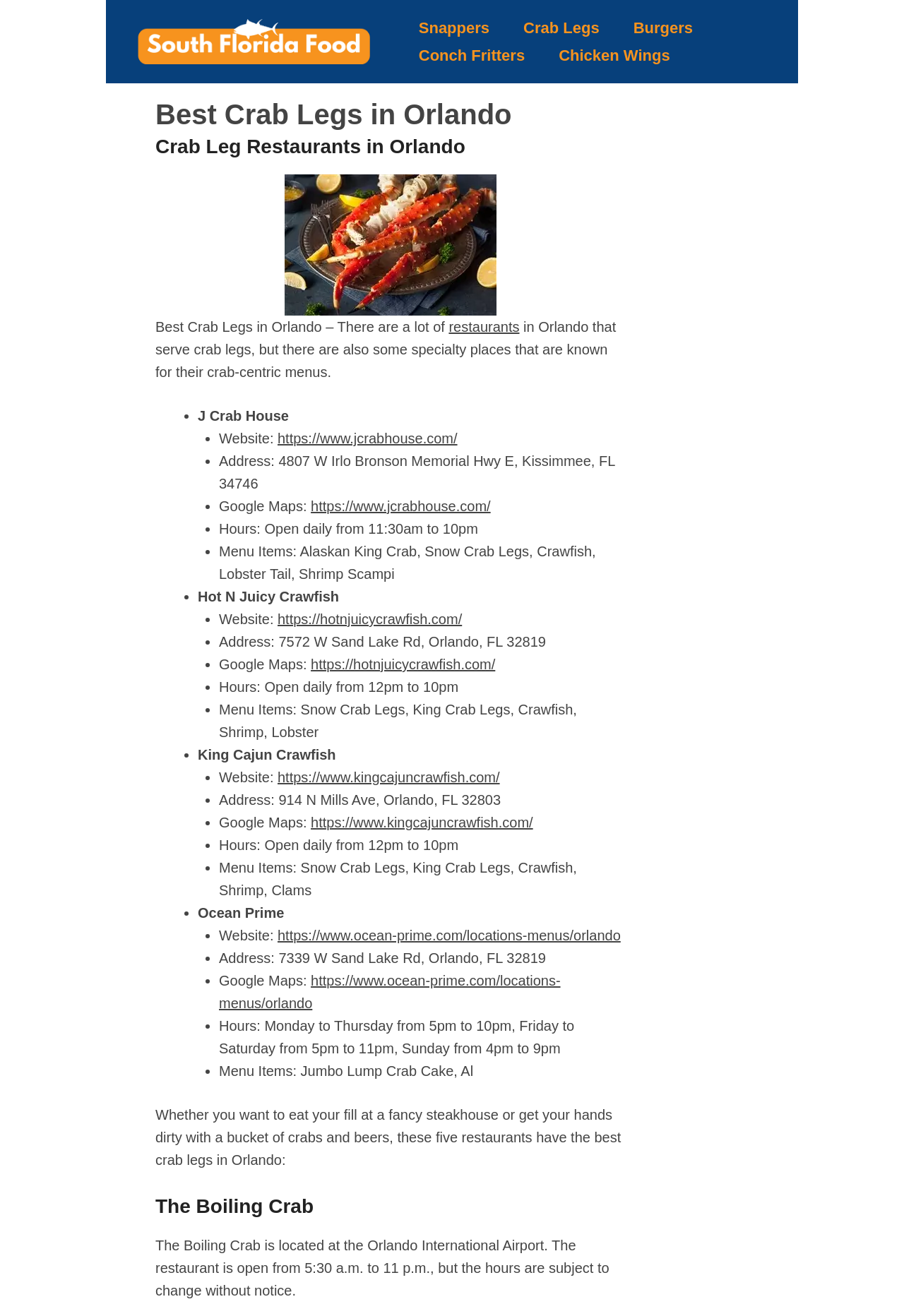Identify the bounding box coordinates of the region I need to click to complete this instruction: "Click on the link to Florida Food".

[0.117, 0.025, 0.444, 0.037]